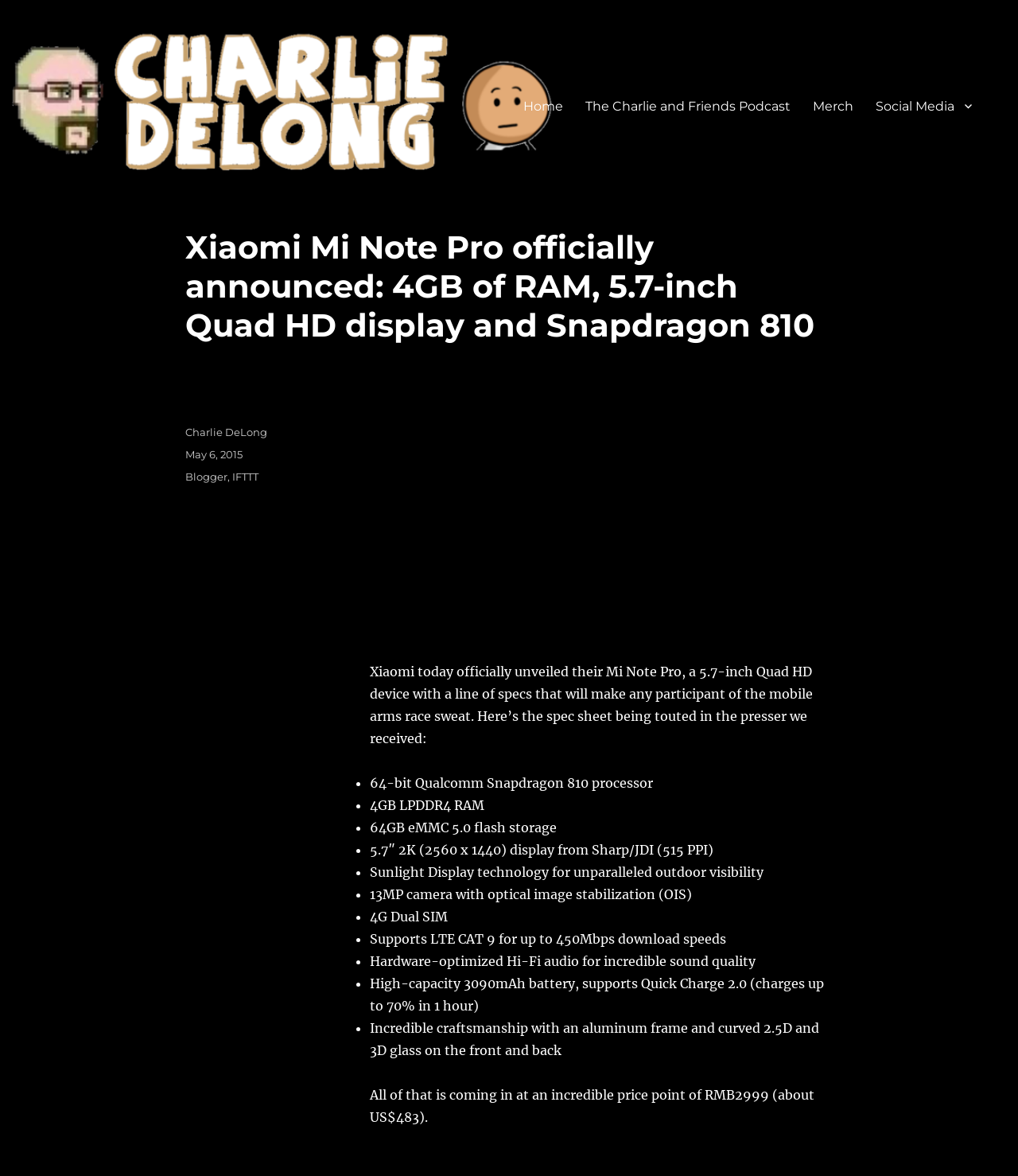Generate an in-depth caption that captures all aspects of the webpage.

The webpage is about the official announcement of the Xiaomi Mi Note Pro, a new smartphone with impressive specifications. At the top, there is a navigation menu with links to "Home", "The Charlie and Friends Podcast", "Merch", and "Social Media". Below the navigation menu, there is a header section with a title that matches the meta description.

The main content of the webpage is divided into two sections. The first section is an image of the Xiaomi Mi Note Pro 2, accompanied by a brief introduction to the device. The second section is a list of specifications, presented in a bullet-point format. The list includes details such as the processor, RAM, storage, display, camera, and battery life.

The specifications list is followed by a paragraph of text that mentions the price point of the device, which is RMB2999 (approximately US$483). At the bottom of the webpage, there is a footer section with information about the author, Charlie DeLong, and the date of the post, May 6, 2015. There are also links to tags, including "Blogger" and "IFTTT".